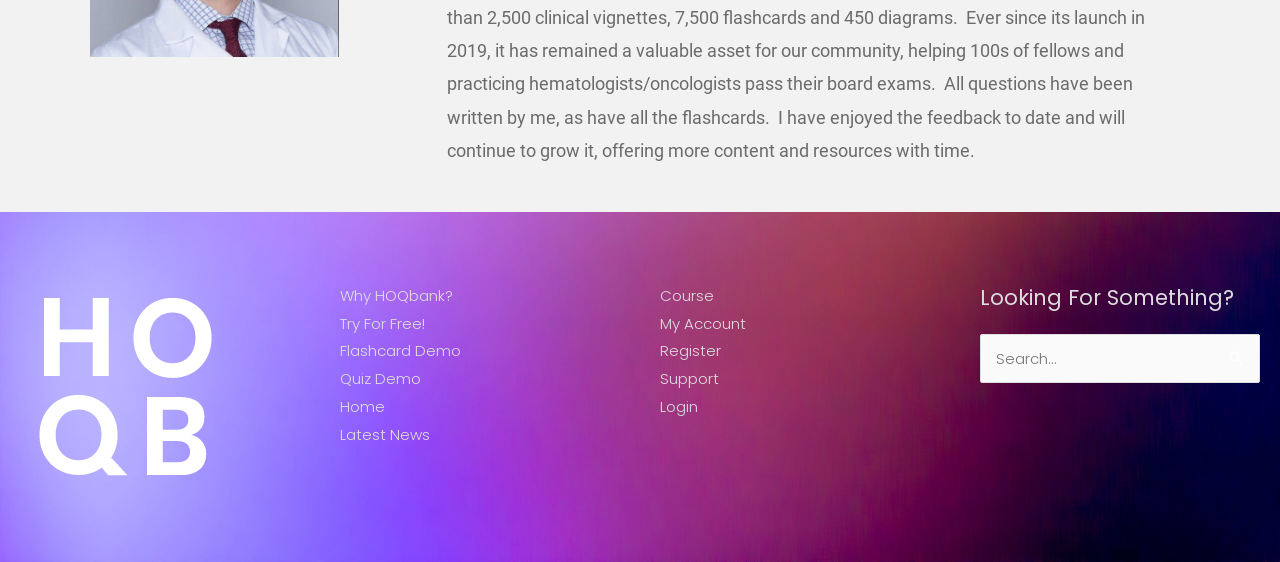Answer the question briefly using a single word or phrase: 
How many navigation menus are there on the webpage?

2